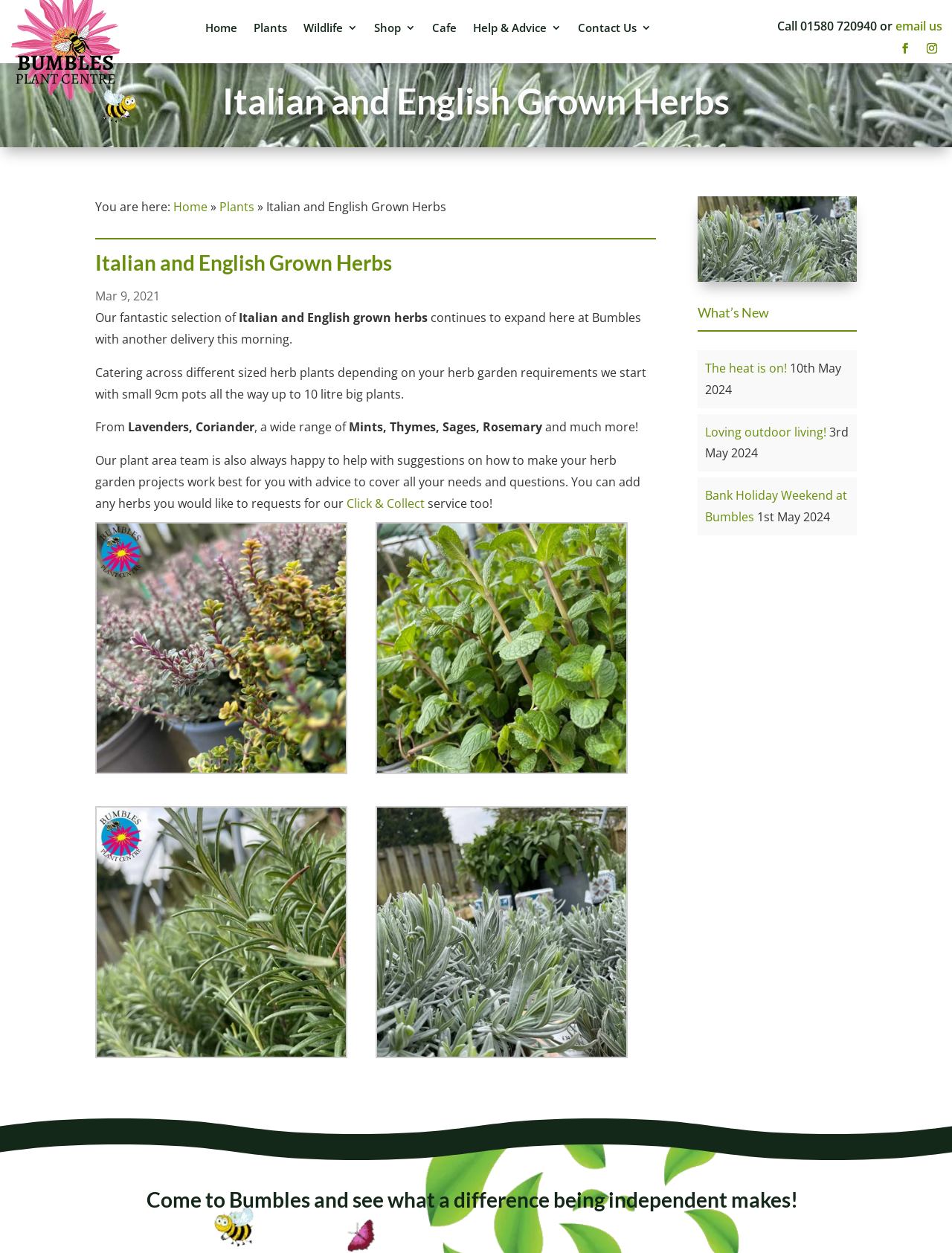Can you identify the bounding box coordinates of the clickable region needed to carry out this instruction: 'Click email us'? The coordinates should be four float numbers within the range of 0 to 1, stated as [left, top, right, bottom].

[0.941, 0.014, 0.99, 0.027]